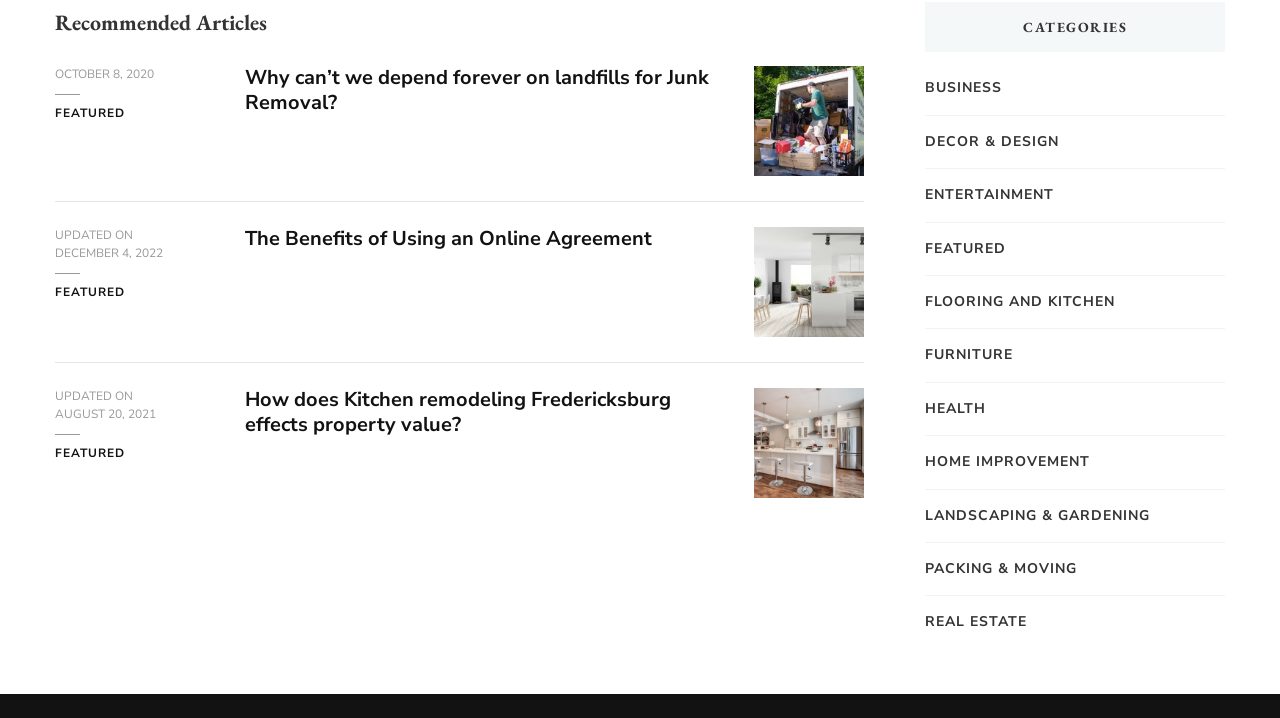Give the bounding box coordinates for the element described by: "Home Improvement".

[0.723, 0.628, 0.852, 0.659]